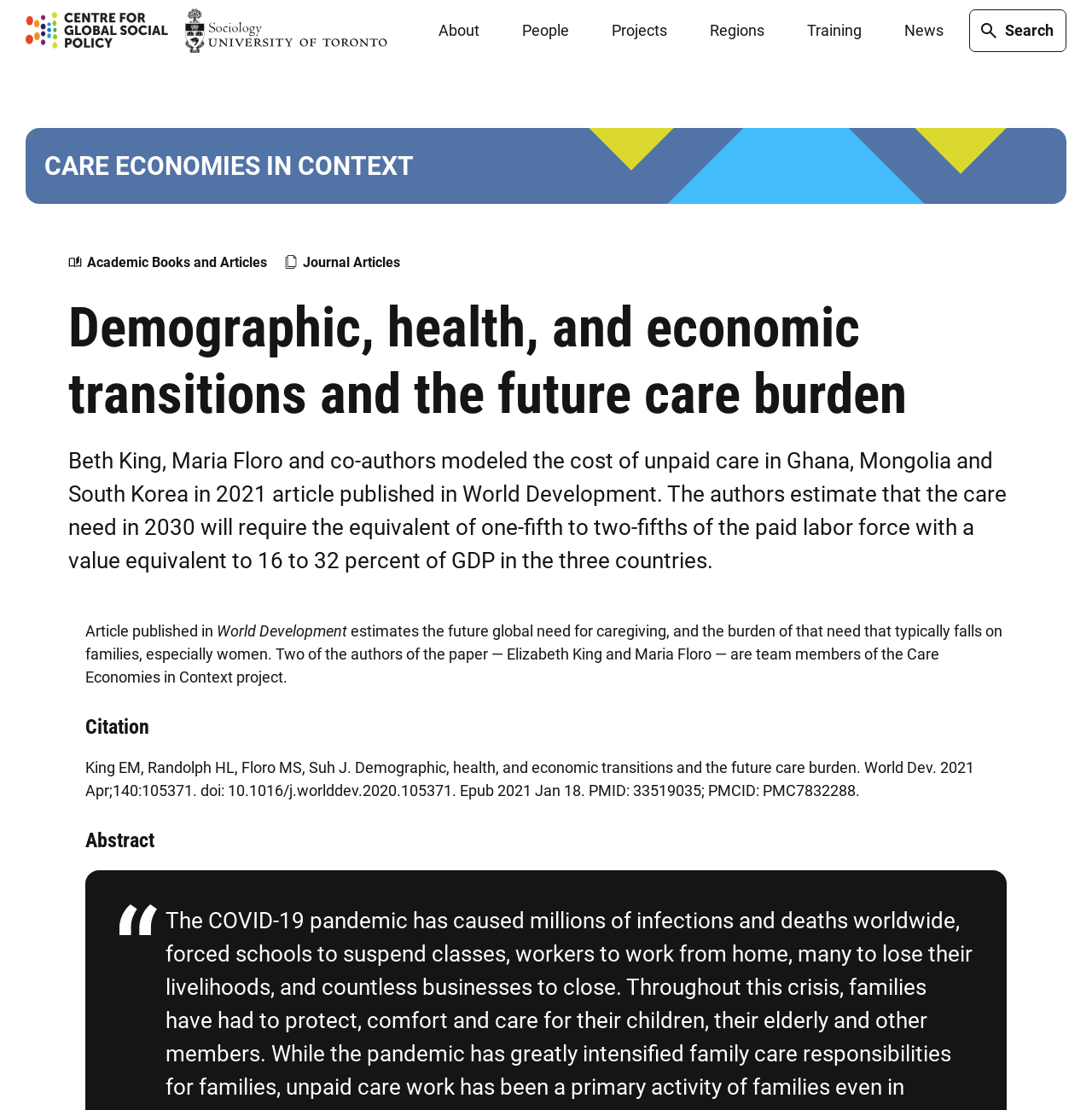What is the estimated value of unpaid care in Ghana, Mongolia, and South Korea?
Kindly answer the question with as much detail as you can.

I found the answer by reading the StaticText element with bounding box coordinates [0.062, 0.405, 0.922, 0.515]. The text mentions that the authors estimate that the care need in 2030 will require the equivalent of one-fifth to two-fifths of the paid labor force with a value equivalent to 16 to 32 percent of GDP in the three countries.